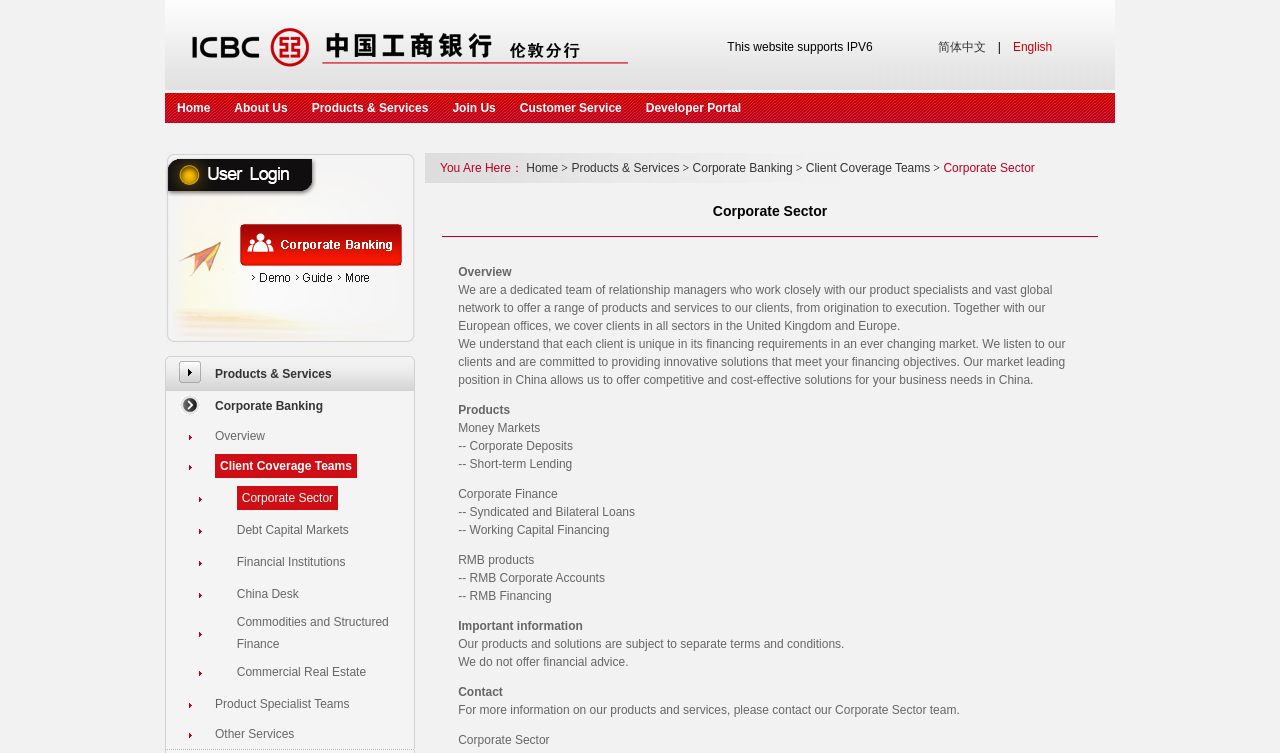What is the orientation of the menu on this website?
Please provide a single word or phrase in response based on the screenshot.

Vertical